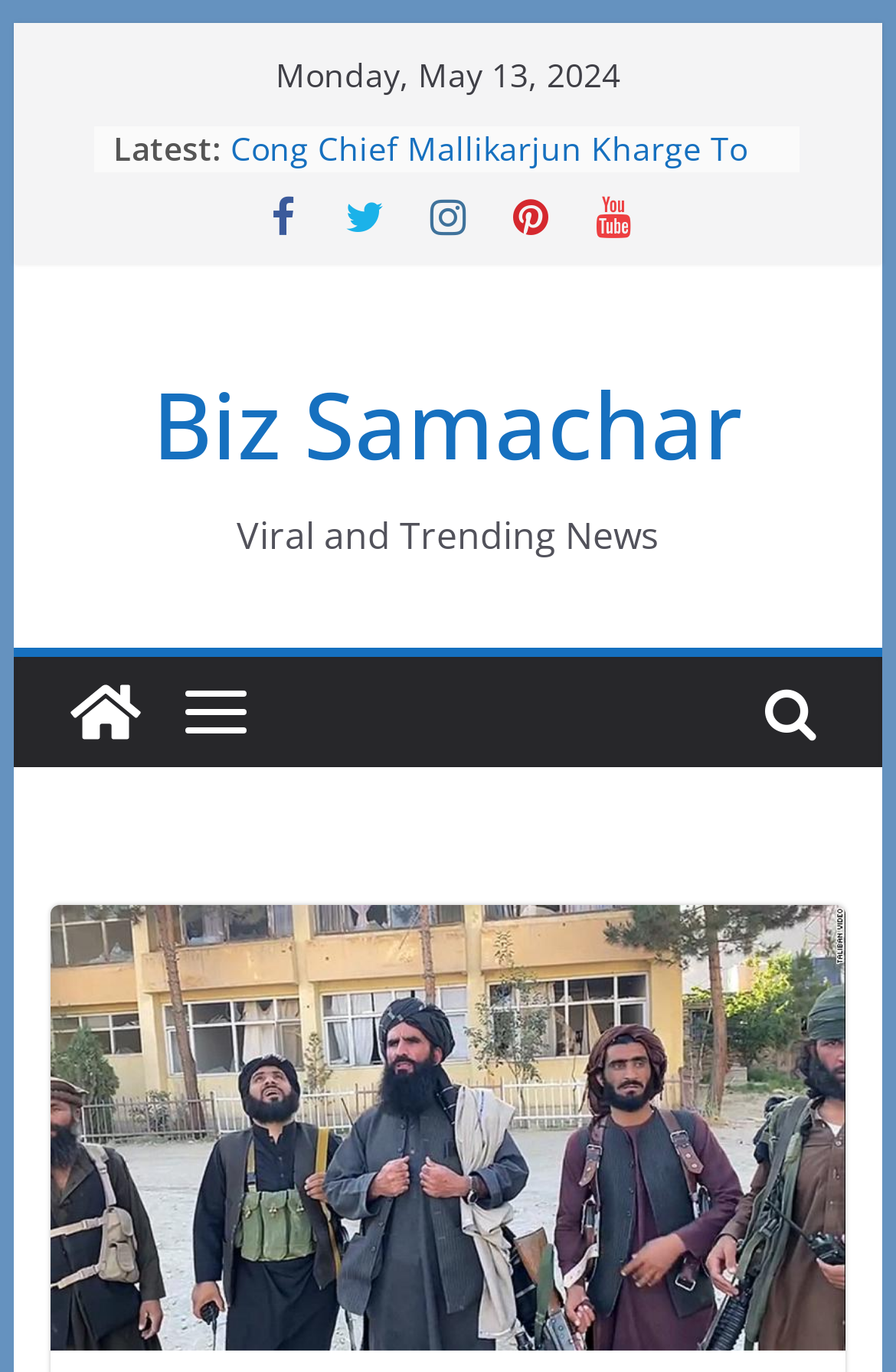What is the name of the website or news organization?
Could you give a comprehensive explanation in response to this question?

The name 'Biz Samachar' is displayed at the top of the webpage, and it is also repeated in the navigation menu, suggesting that it is the name of the website or news organization.